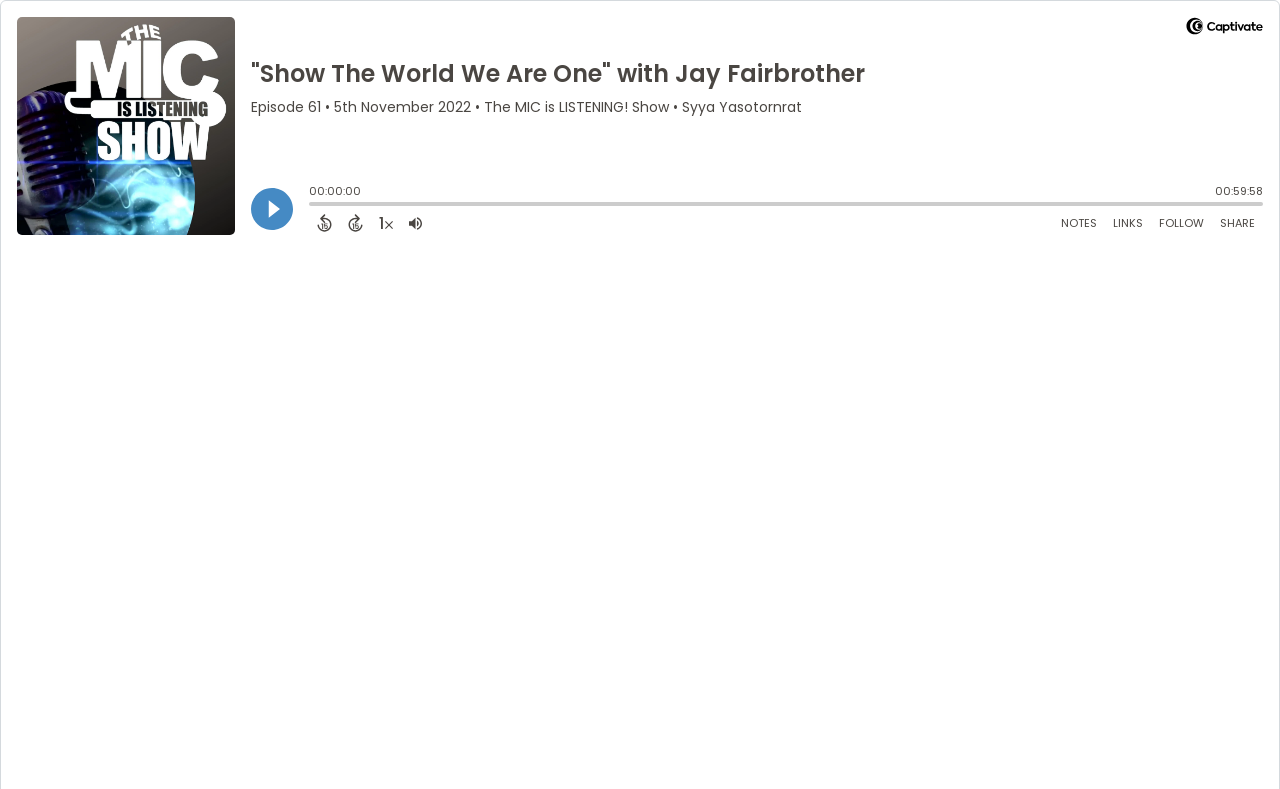Based on the element description, predict the bounding box coordinates (top-left x, top-left y, bottom-right x, bottom-right y) for the UI element in the screenshot: parent_node: 00:00:00 aria-label="Play"

[0.196, 0.238, 0.229, 0.292]